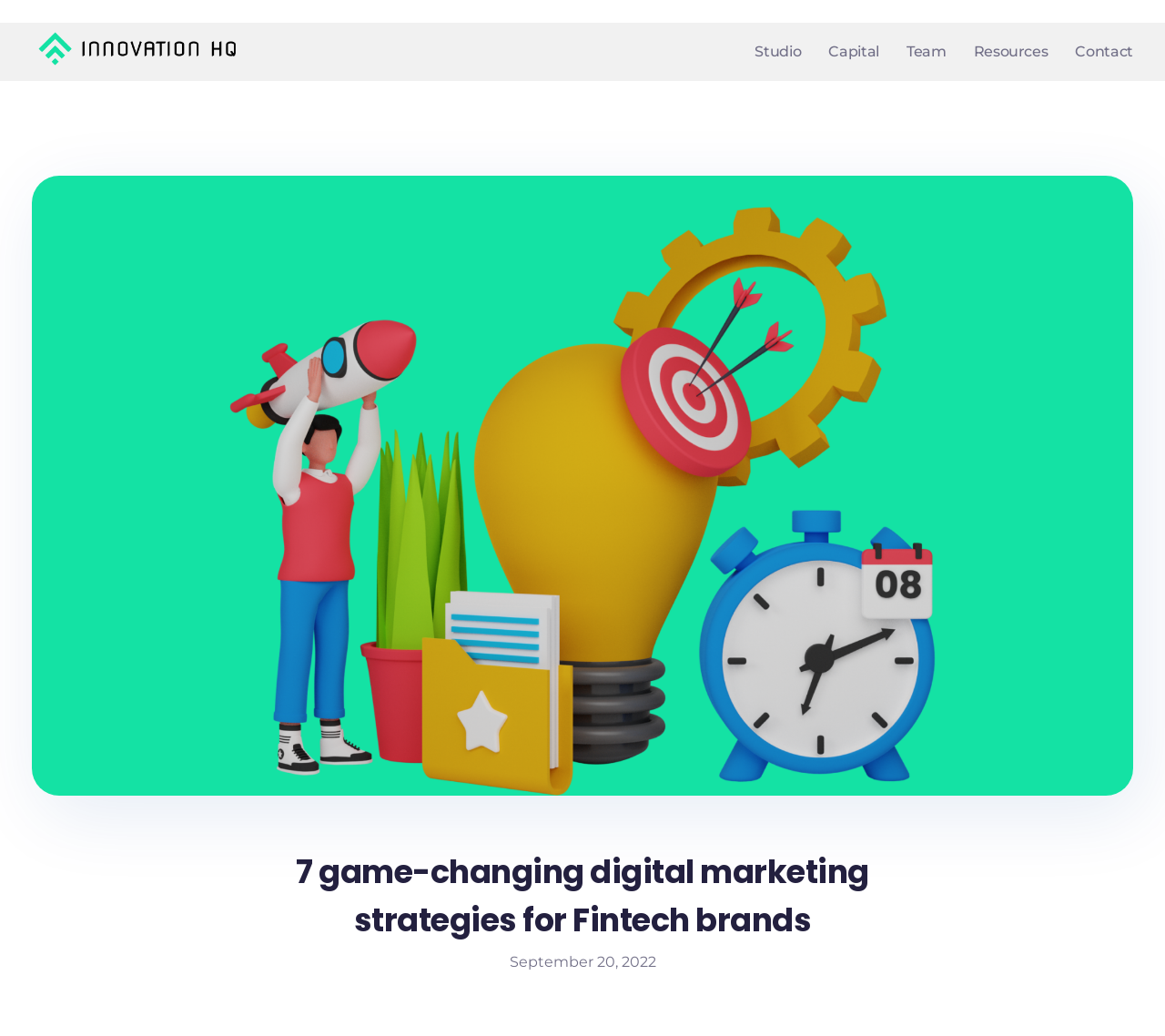Please determine the bounding box coordinates for the UI element described here. Use the format (top-left x, top-left y, bottom-right x, bottom-right y) with values bounded between 0 and 1: GO TO CBI TEAM

None